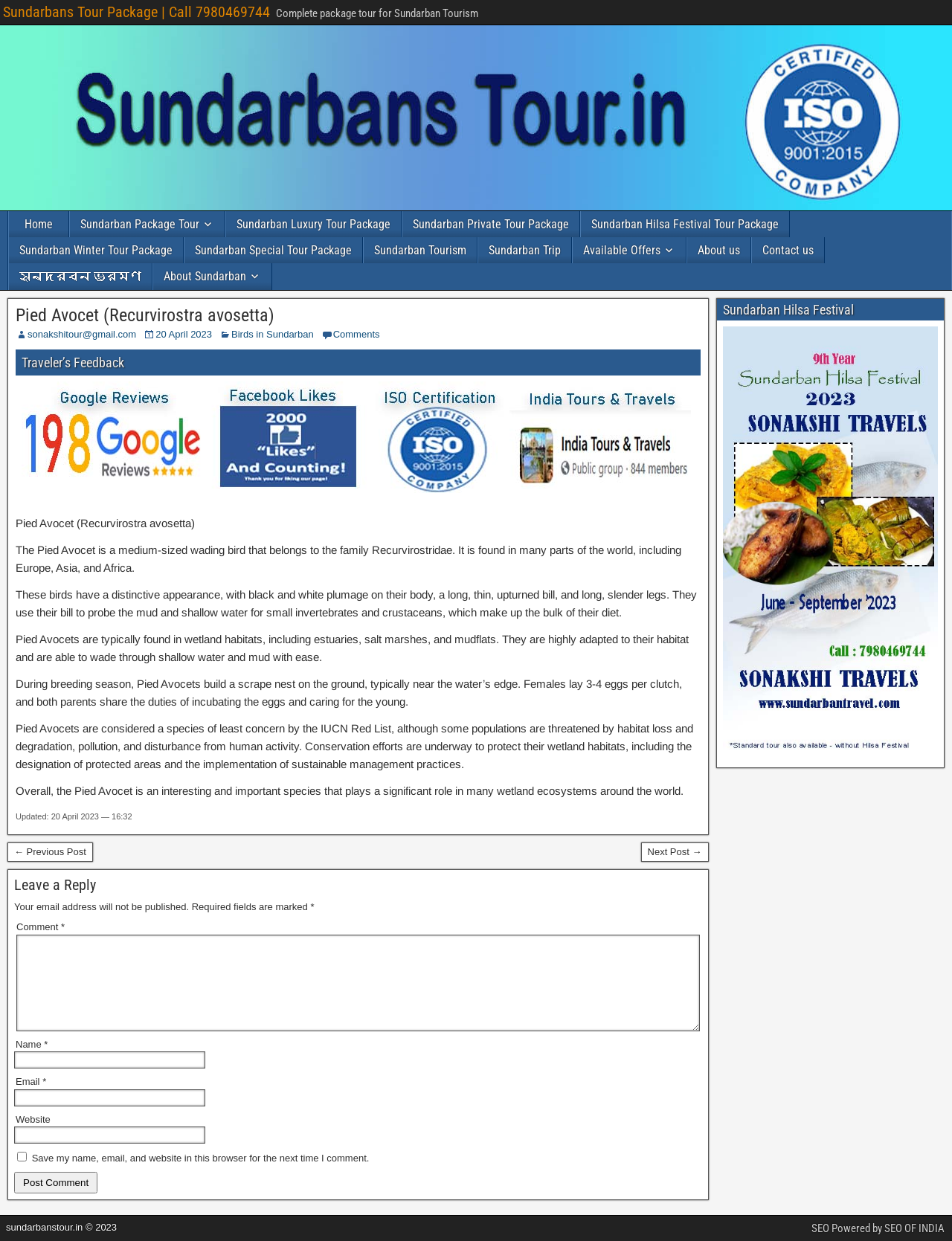Show the bounding box coordinates of the element that should be clicked to complete the task: "Click on the 'Sundarban-Hilsa-Festival-2023' link".

[0.759, 0.603, 0.985, 0.612]